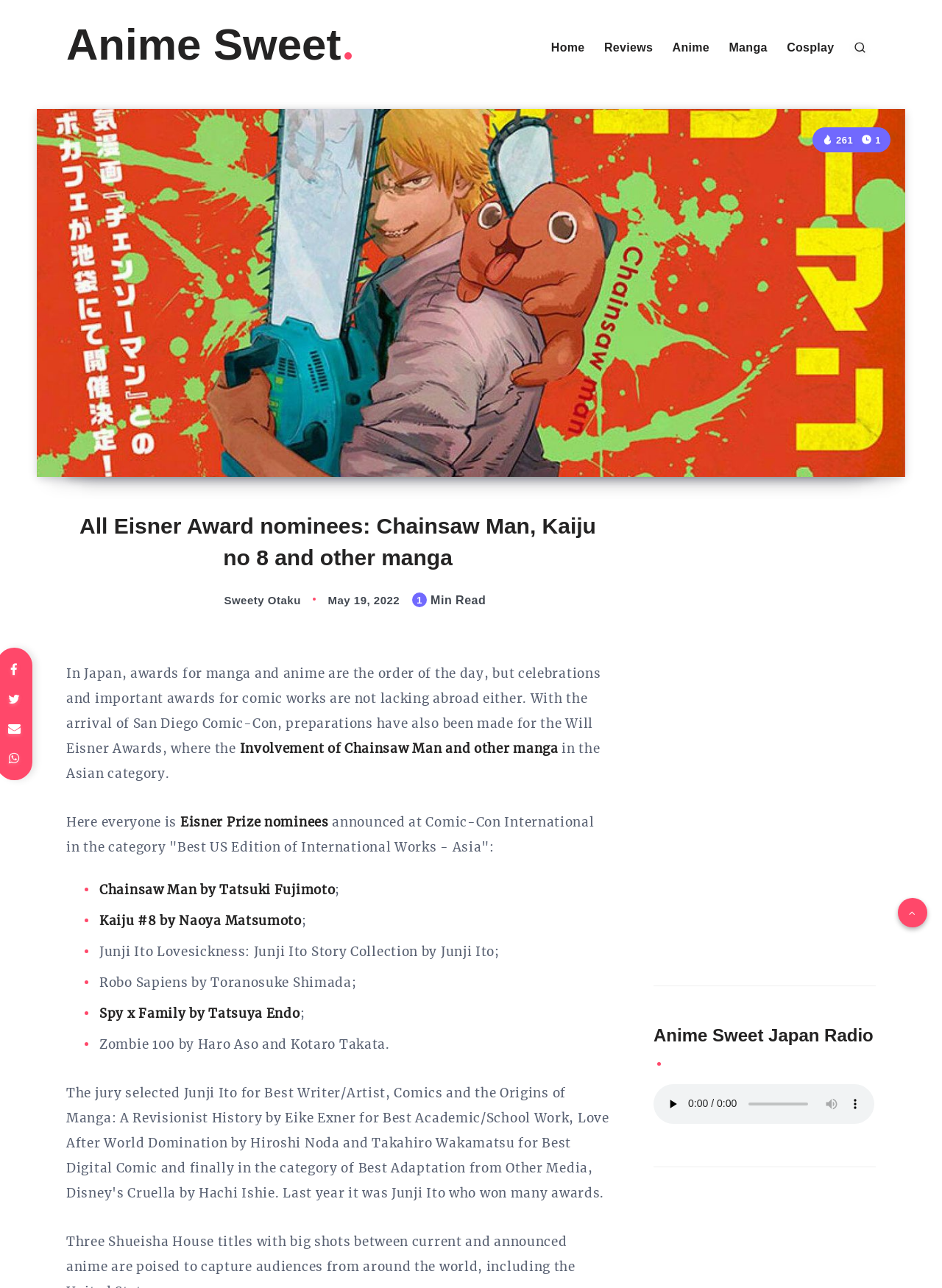What is the name of the award mentioned in the article?
Please answer the question with a detailed and comprehensive explanation.

The article mentions the Eisner Award nominees, which is a prestigious award in the comic industry. The detailed answer can be found in the text 'Will Eisner Awards'.